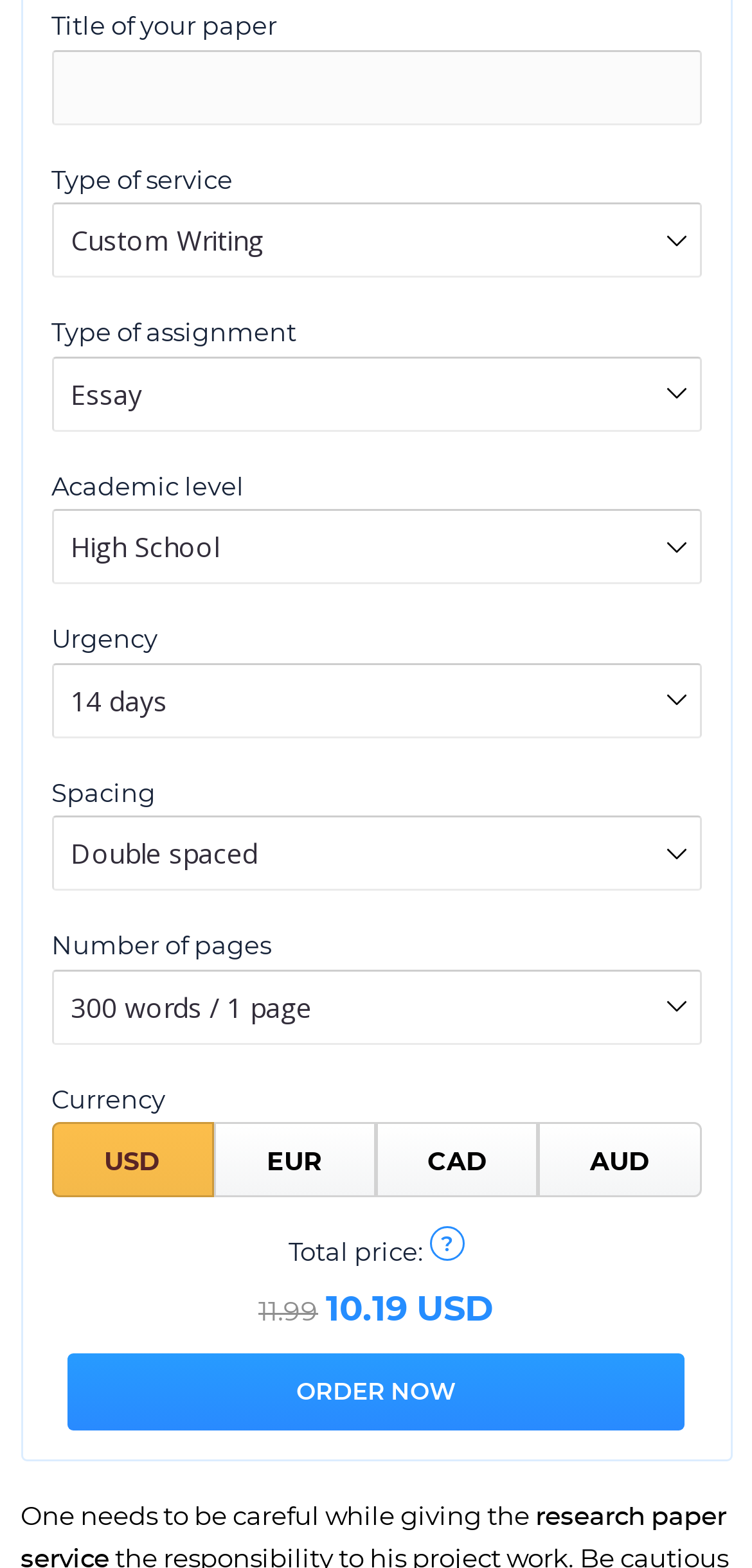Can you specify the bounding box coordinates of the area that needs to be clicked to fulfill the following instruction: "Subscribe to the Newsroom"?

None